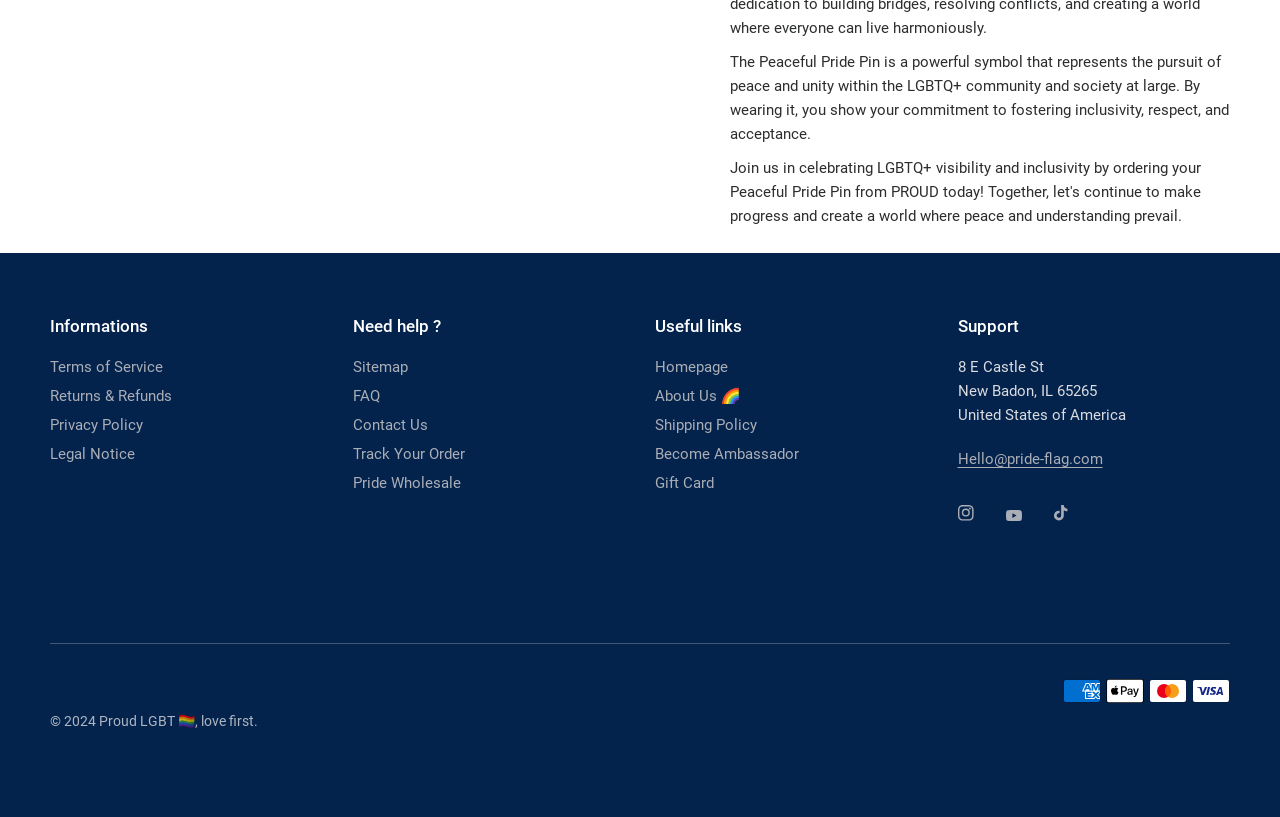Highlight the bounding box coordinates of the element you need to click to perform the following instruction: "Visit the 'Homepage'."

[0.512, 0.439, 0.569, 0.461]